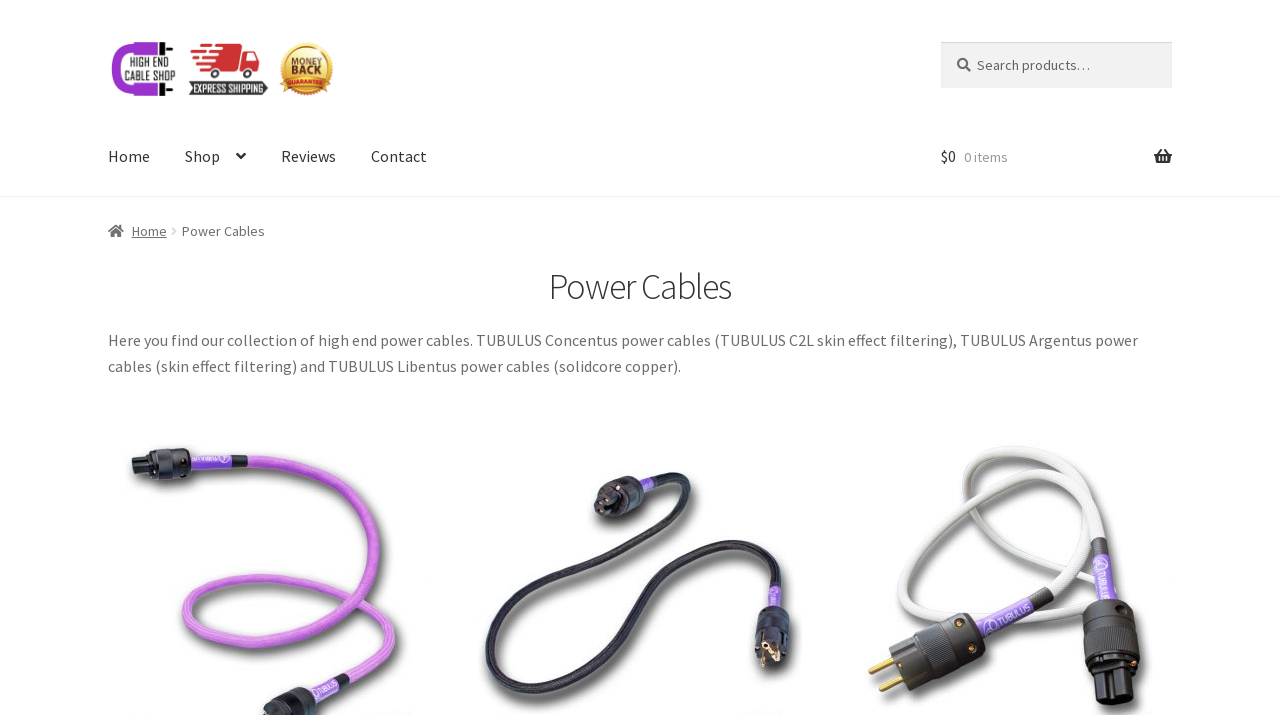What is the purpose of the search box?
Respond to the question with a well-detailed and thorough answer.

I inferred the purpose of the search box by looking at the static text 'Search for:' next to the search box, which suggests that users can input keywords to find specific products on the website.